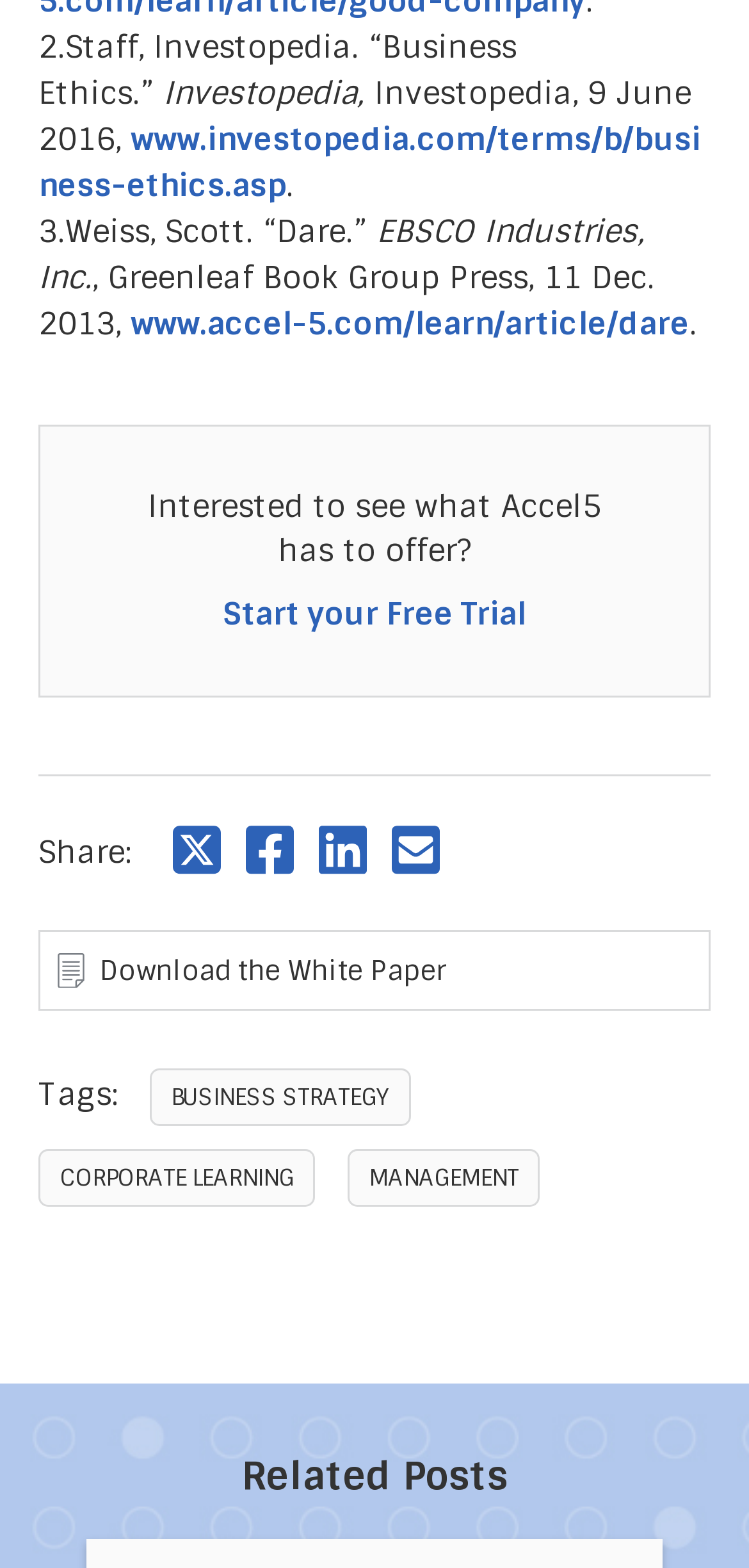Please provide the bounding box coordinates in the format (top-left x, top-left y, bottom-right x, bottom-right y). Remember, all values are floating point numbers between 0 and 1. What is the bounding box coordinate of the region described as: Corporate Learning

[0.051, 0.733, 0.42, 0.77]